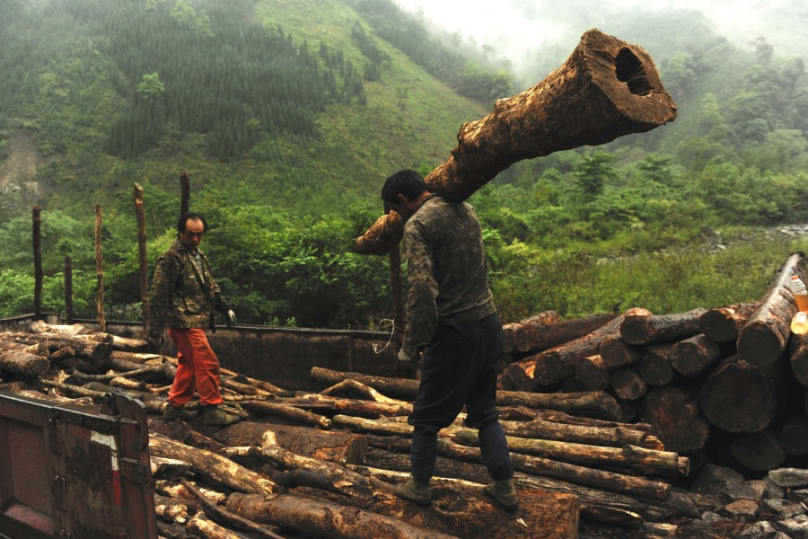Can you give a comprehensive explanation to the question given the content of the image?
What is the primary threat to the giant panda's habitat?

According to the caption, the giant panda's population has dwindled to fewer than 2,000 due to habitat loss driven largely by deforestation, which is the primary threat to their habitat.